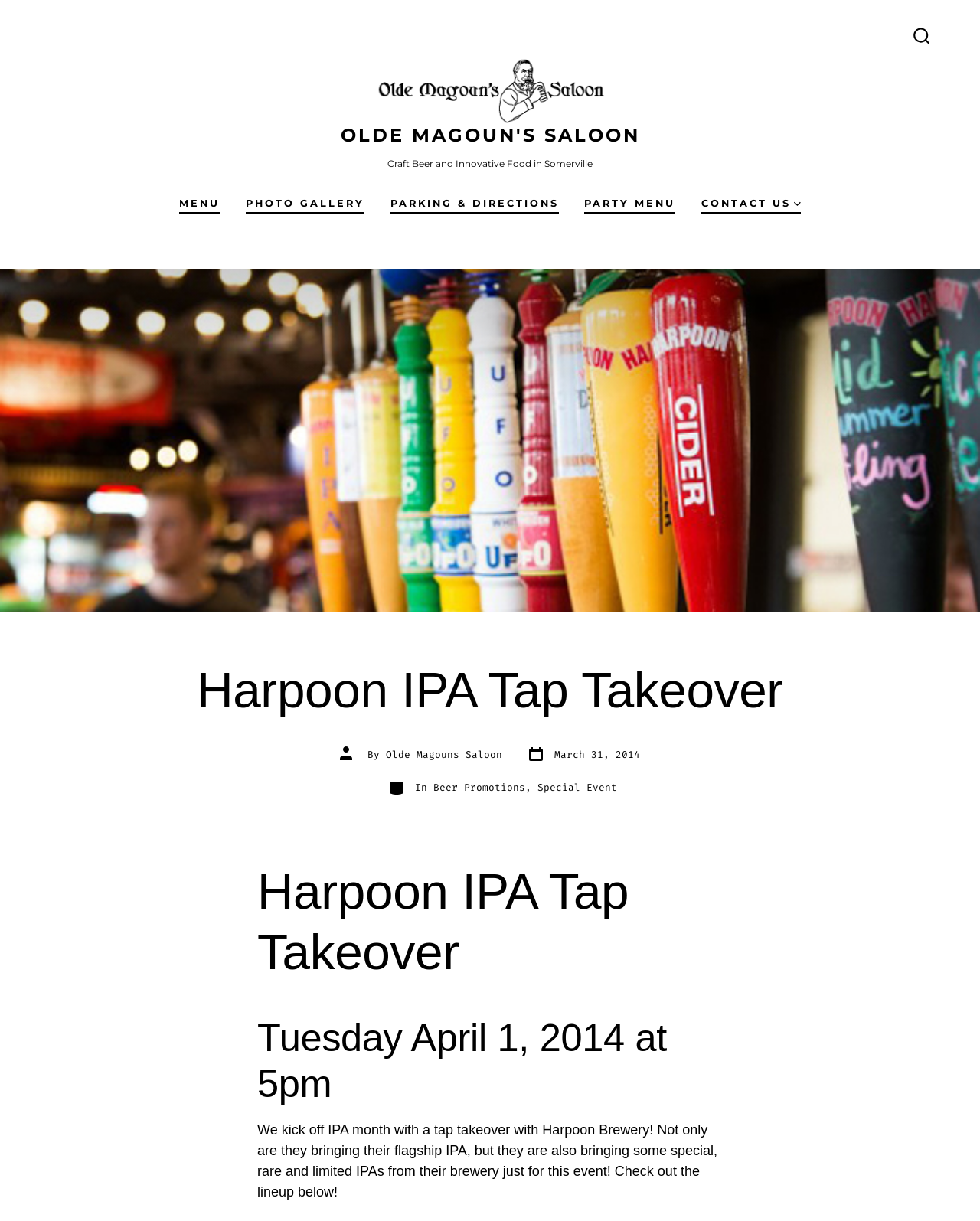Determine the bounding box coordinates of the section I need to click to execute the following instruction: "Search on the website". Provide the coordinates as four float numbers between 0 and 1, i.e., [left, top, right, bottom].

[0.922, 0.014, 0.958, 0.046]